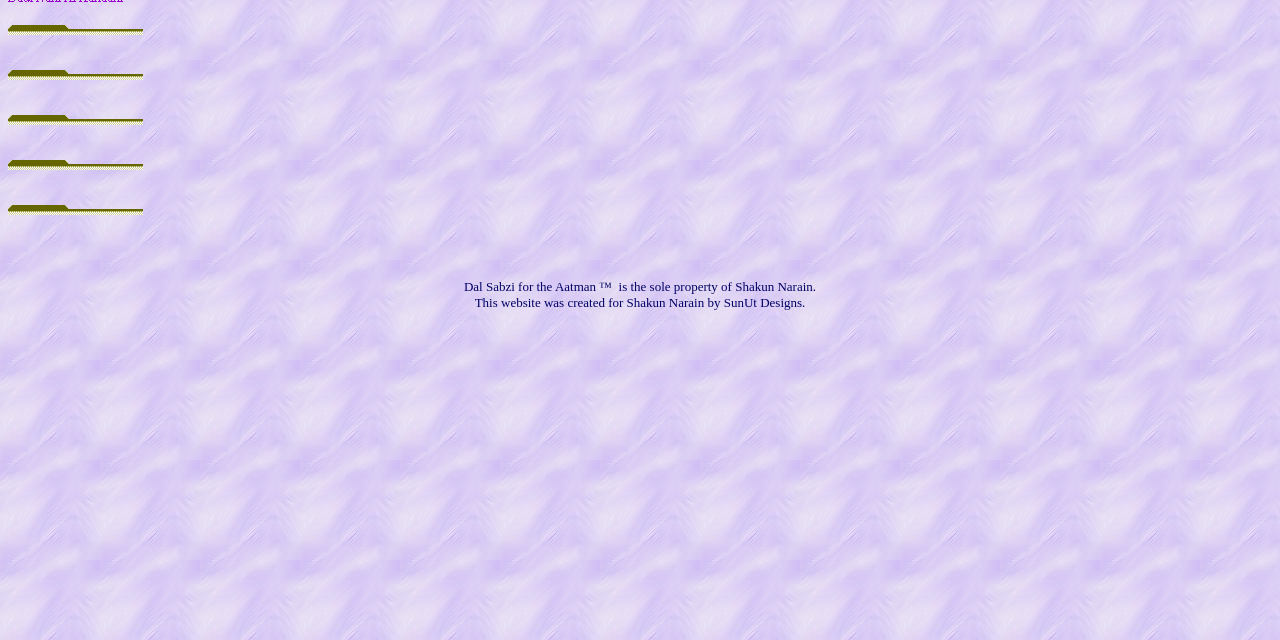Using the element description alt="Reader's Respond" name="MSFPnav10", predict the bounding box coordinates for the UI element. Provide the coordinates in (top-left x, top-left y, bottom-right x, bottom-right y) format with values ranging from 0 to 1.

[0.006, 0.08, 0.116, 0.106]